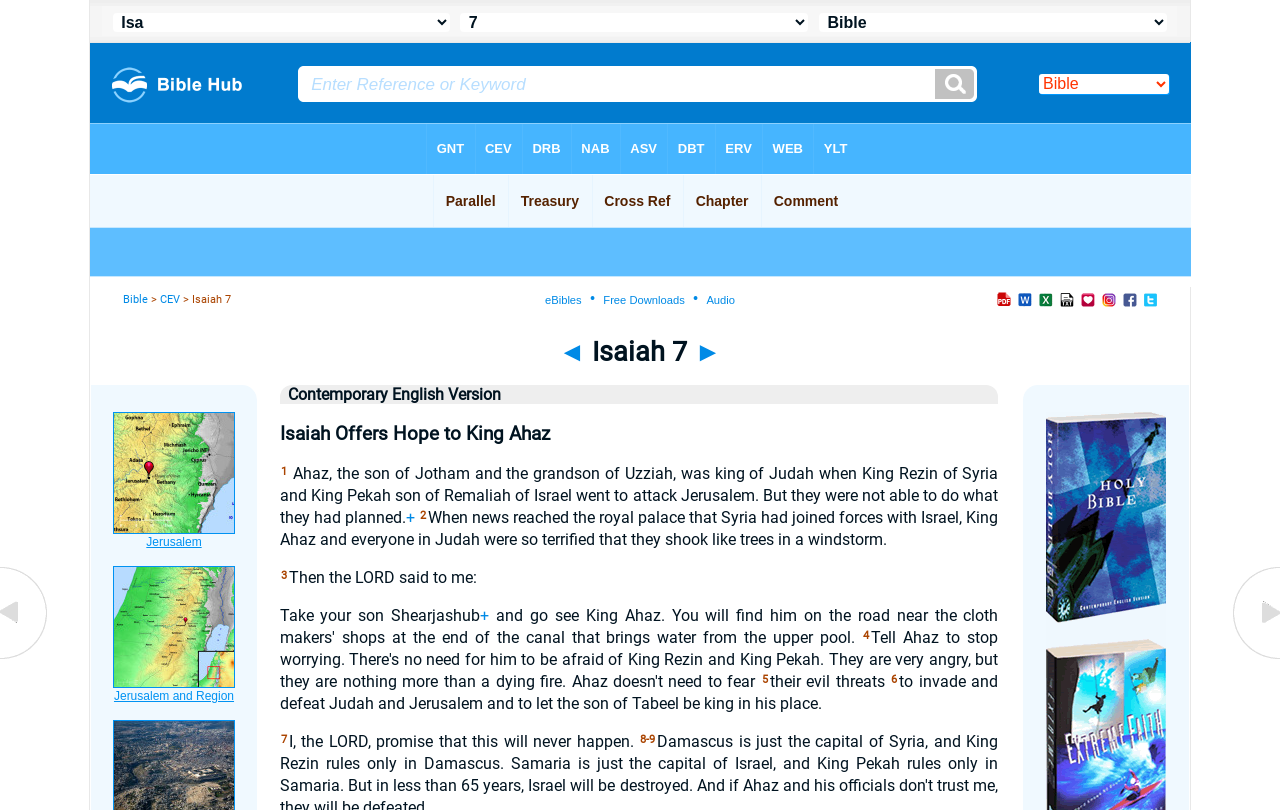Refer to the image and provide an in-depth answer to the question: 
What is the son of the king mentioned in the passage?

The son of the king mentioned in the passage is Shearjashub, as indicated by the text 'Take your son Shearjashub'.